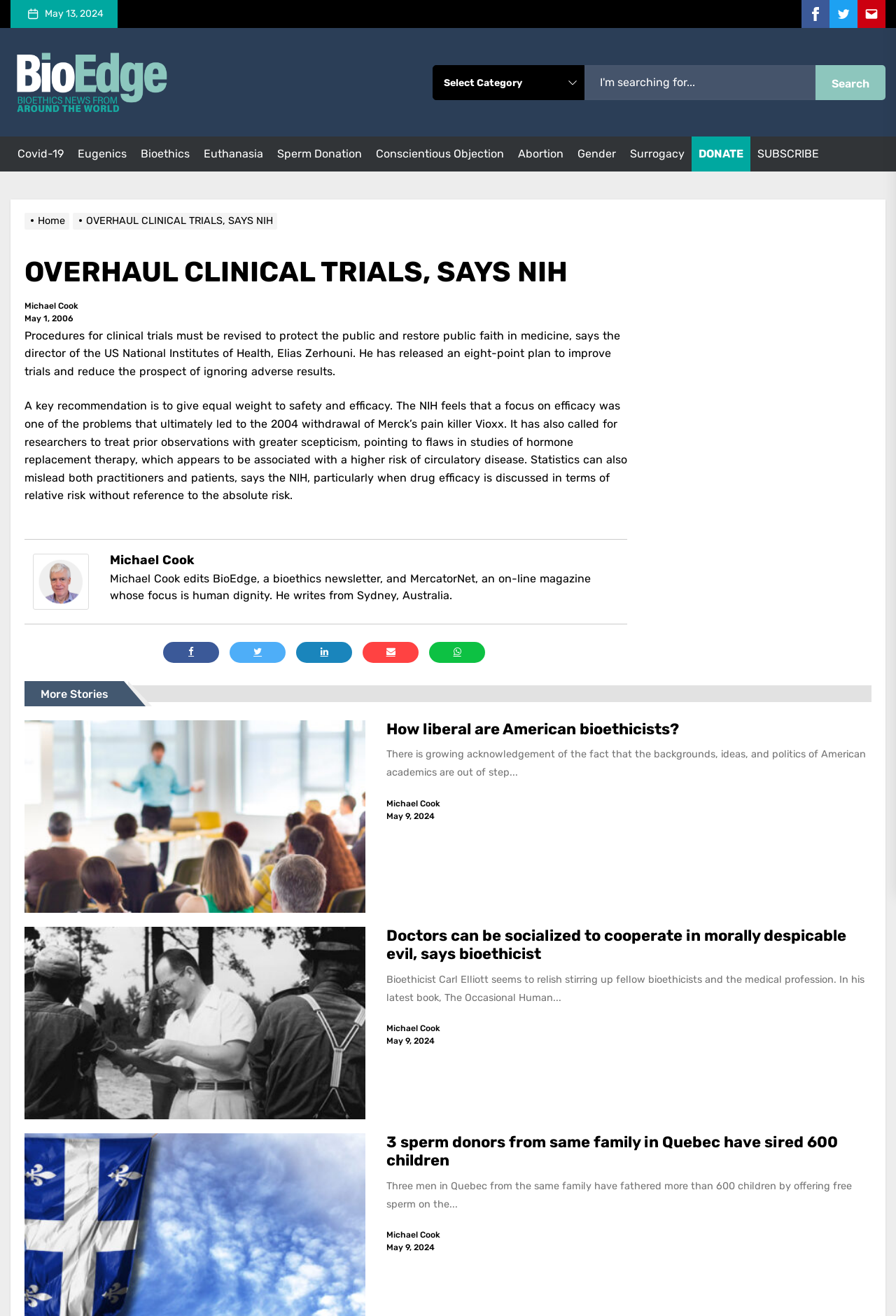Please identify the coordinates of the bounding box that should be clicked to fulfill this instruction: "Go to BioEdge homepage".

[0.012, 0.032, 0.191, 0.093]